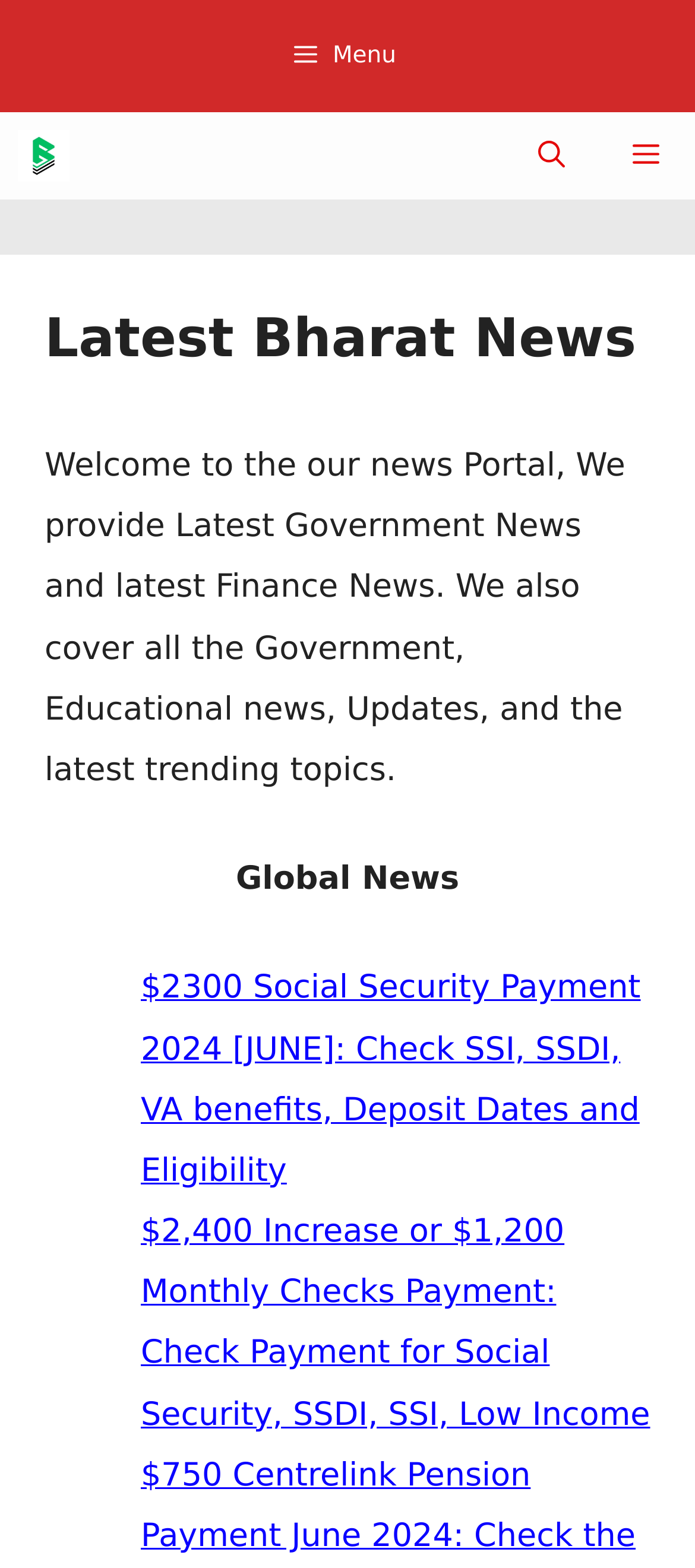Present a detailed account of what is displayed on the webpage.

The webpage is a news portal that provides latest government news, finance news, educational news, and trending topics. At the top left corner, there is a button labeled "Menu" and a link to "Bharat News" accompanied by an image with the same name. On the top right corner, there is another "Menu" button and a link to "Open Search Bar".

Below the top navigation, there is a header section with a heading that reads "Latest Bharat News". Underneath the header, there is a paragraph of text that welcomes users to the news portal and describes the types of news it provides.

Further down the page, there are two sections of news articles. The first section is labeled "Global News" and is positioned above the news articles. The news articles are listed in a vertical column, with each article represented by a link. The first article is about a $2300 Social Security payment in 2024, and the second article is about a $2400 increase or $1200 monthly checks payment for Social Security, SSDI, SSI, and low-income individuals.